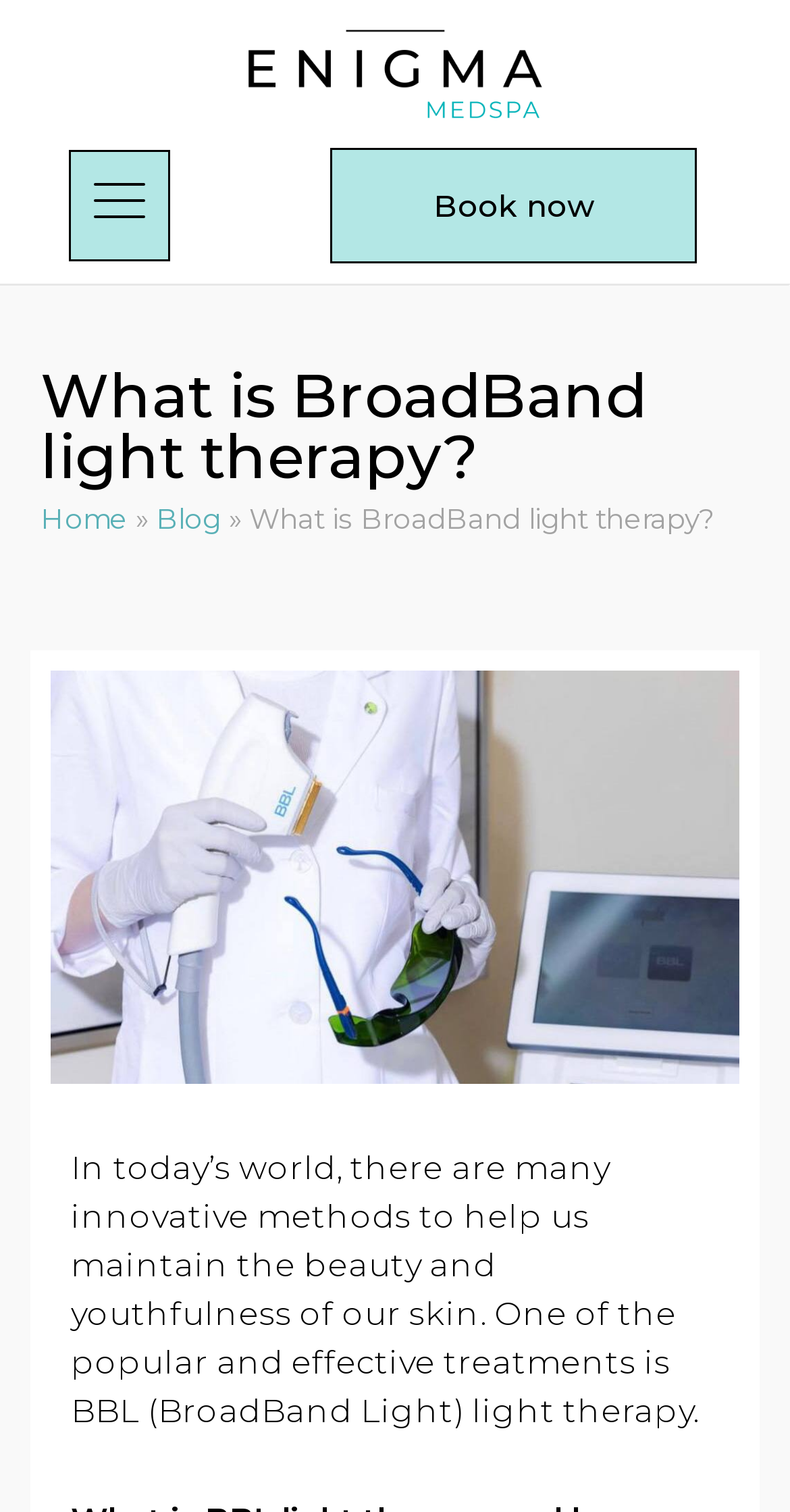What is the tone of the blog post?
Using the image, answer in one word or phrase.

Informative